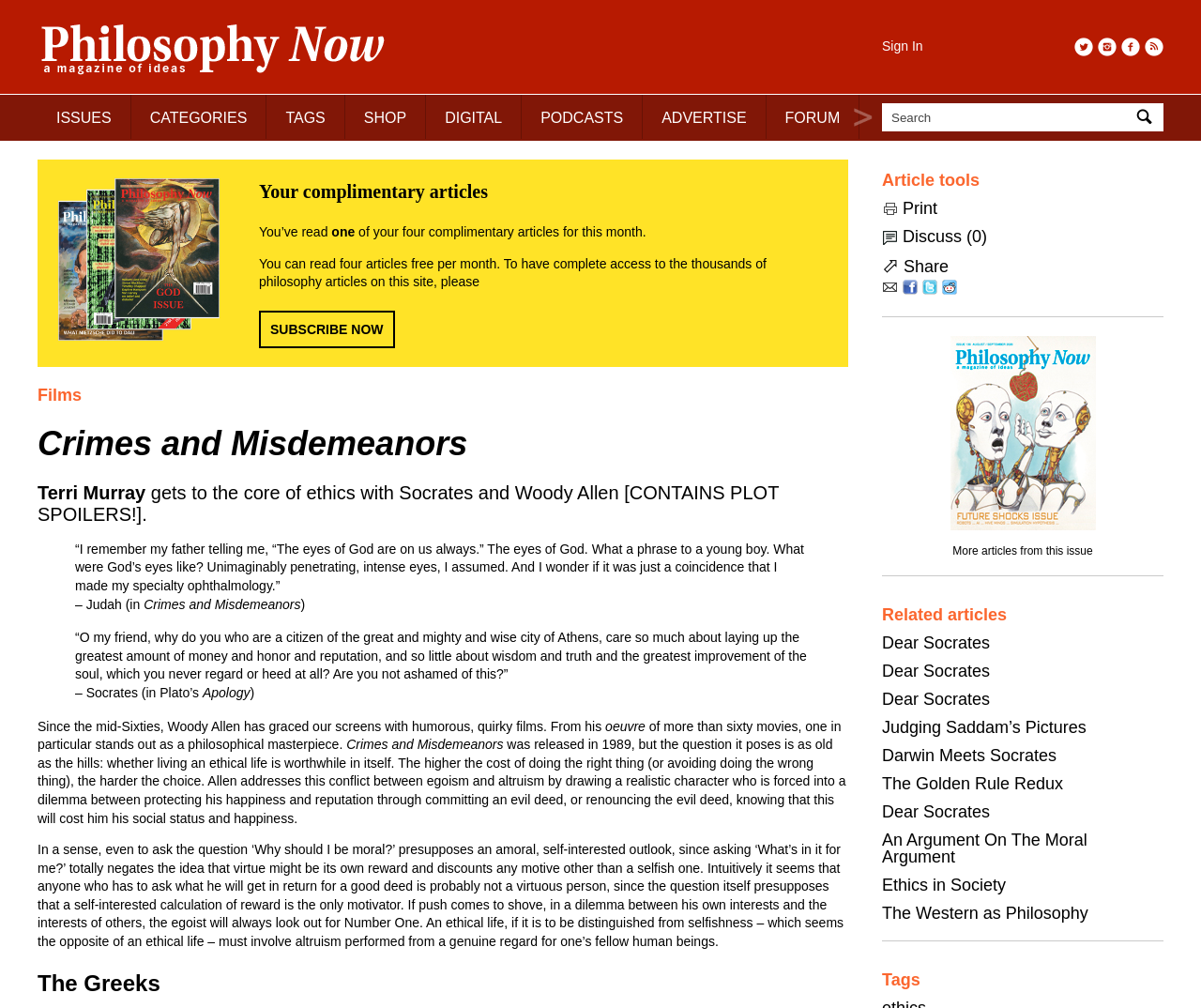Please determine the bounding box coordinates of the section I need to click to accomplish this instruction: "Search for articles".

[0.945, 0.106, 0.961, 0.128]